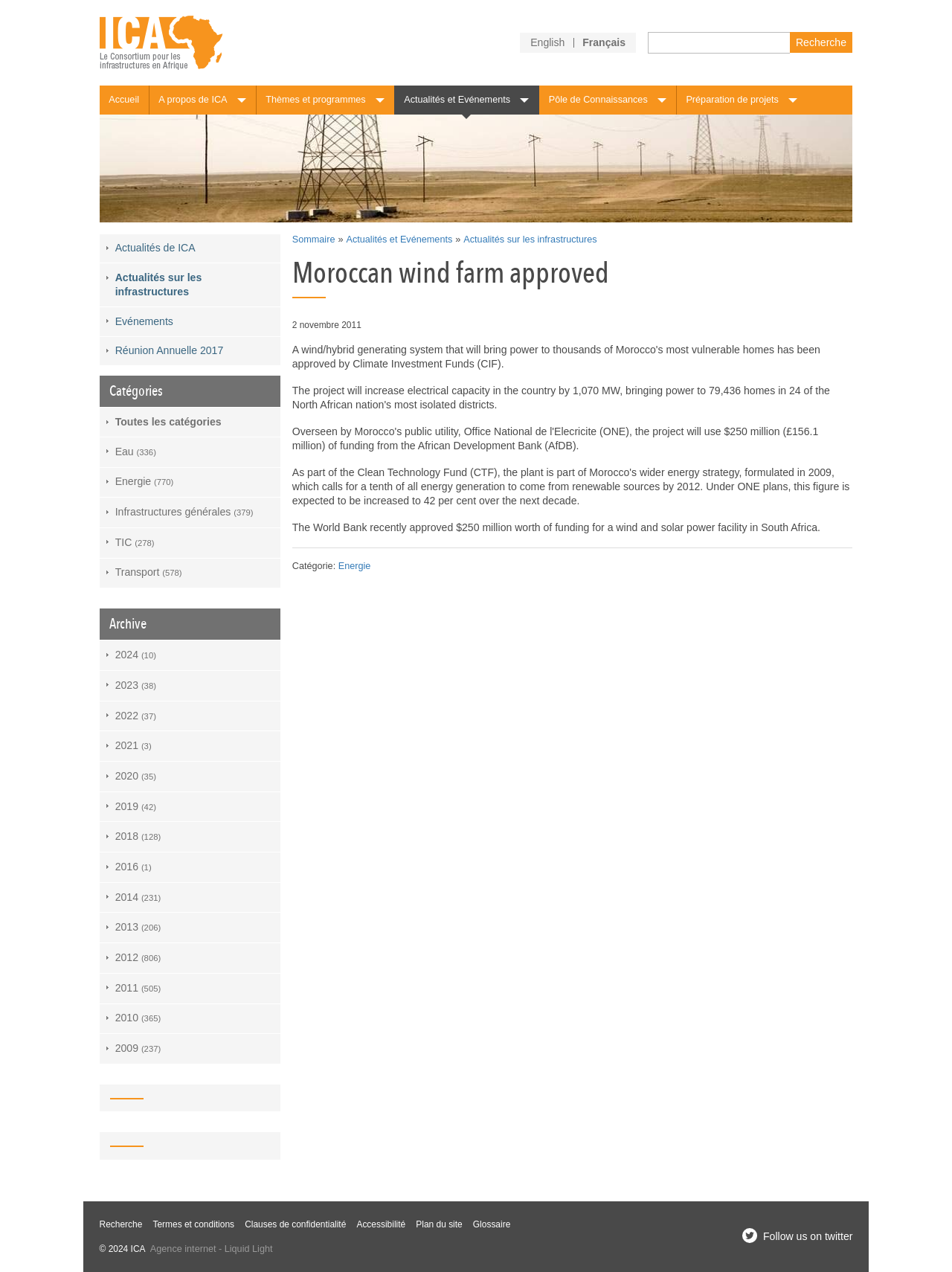Utilize the details in the image to thoroughly answer the following question: What is the language of this webpage?

I determined the language of this webpage by looking at the language options provided at the top right corner of the webpage, which includes English and Français. The content of the webpage is also written in English, which further supports this conclusion.